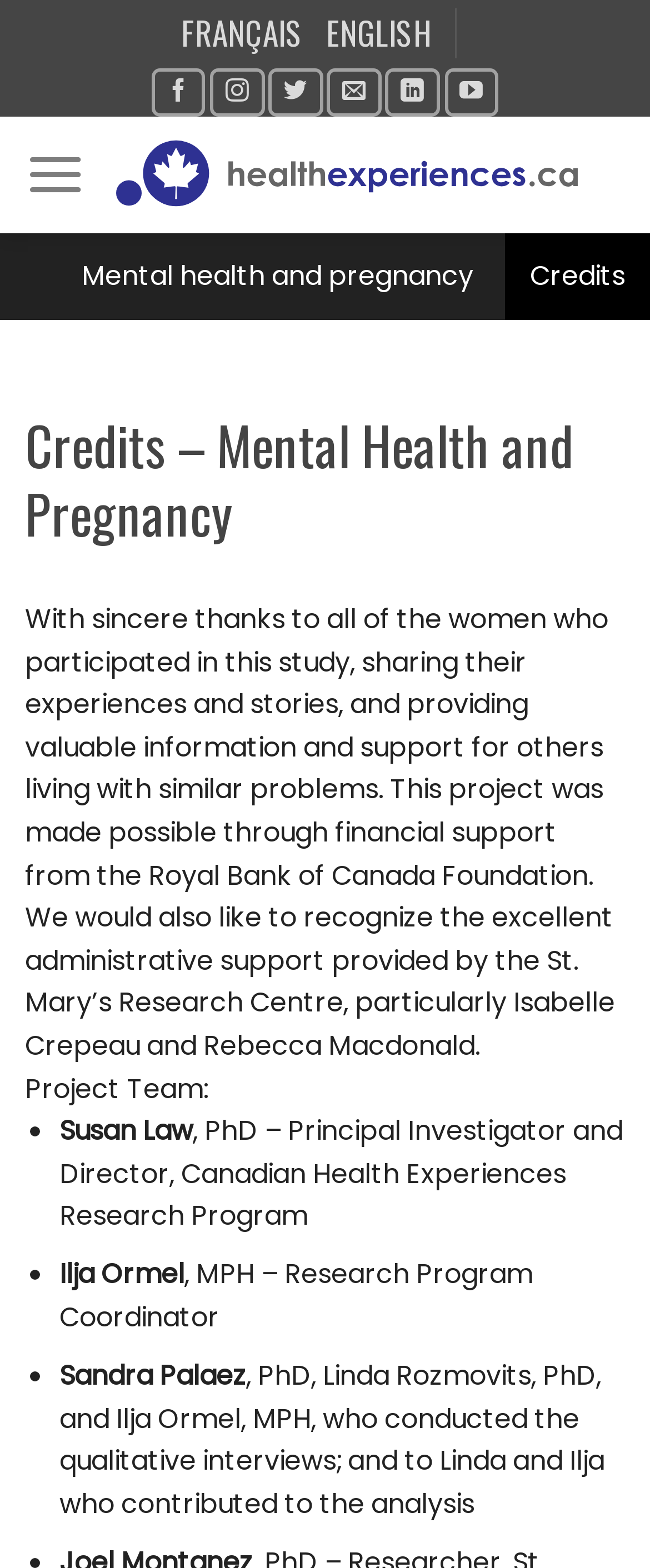Give a one-word or short-phrase answer to the following question: 
What language options are available?

FRANÇAIS, ENGLISH